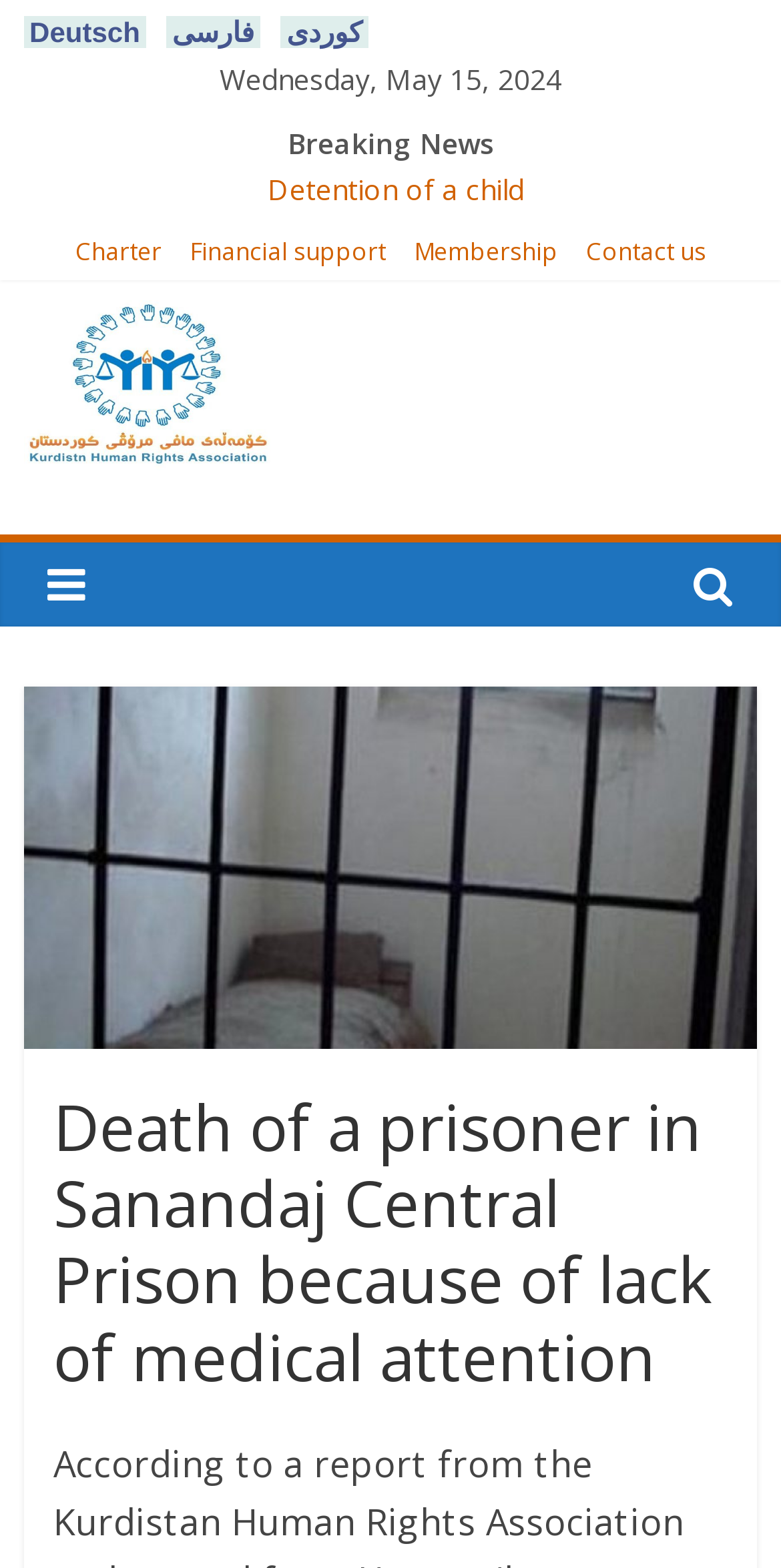Provide a comprehensive caption for the webpage.

The webpage appears to be a news article or report from the Kurdistan Human Rights Association. At the top, there are three language options: Deutsch, فارسی, and کوردی, aligned horizontally. Below these options, the current date, "Wednesday, May 15, 2024", is displayed. 

To the right of the date, a "Breaking News" label is prominently displayed. Below this label, there are several news article links, including "Baneh; The murder of a citizen during Kolbari", "Sardasht; The wounded teenager lost the sight of one eye", and "Murder of a Kolbar Due to Direct Shooting by Iranian Government Forces", among others. These links are stacked vertically, with the most recent news at the top.

On the left side of the page, there is a section with links to "Charter", "Financial support", "Membership", and "Contact us", which appear to be related to the Kurdistan Human Rights Association. Above this section, there is a logo or image of the association, accompanied by a link to the organization's main page.

The main article, "Death of a prisoner in Sanandaj Central Prison because of lack of medical attention", is displayed below the news links, with a prominent heading. The article's content is not explicitly described in the accessibility tree, but it likely provides details about the incident mentioned in the title.